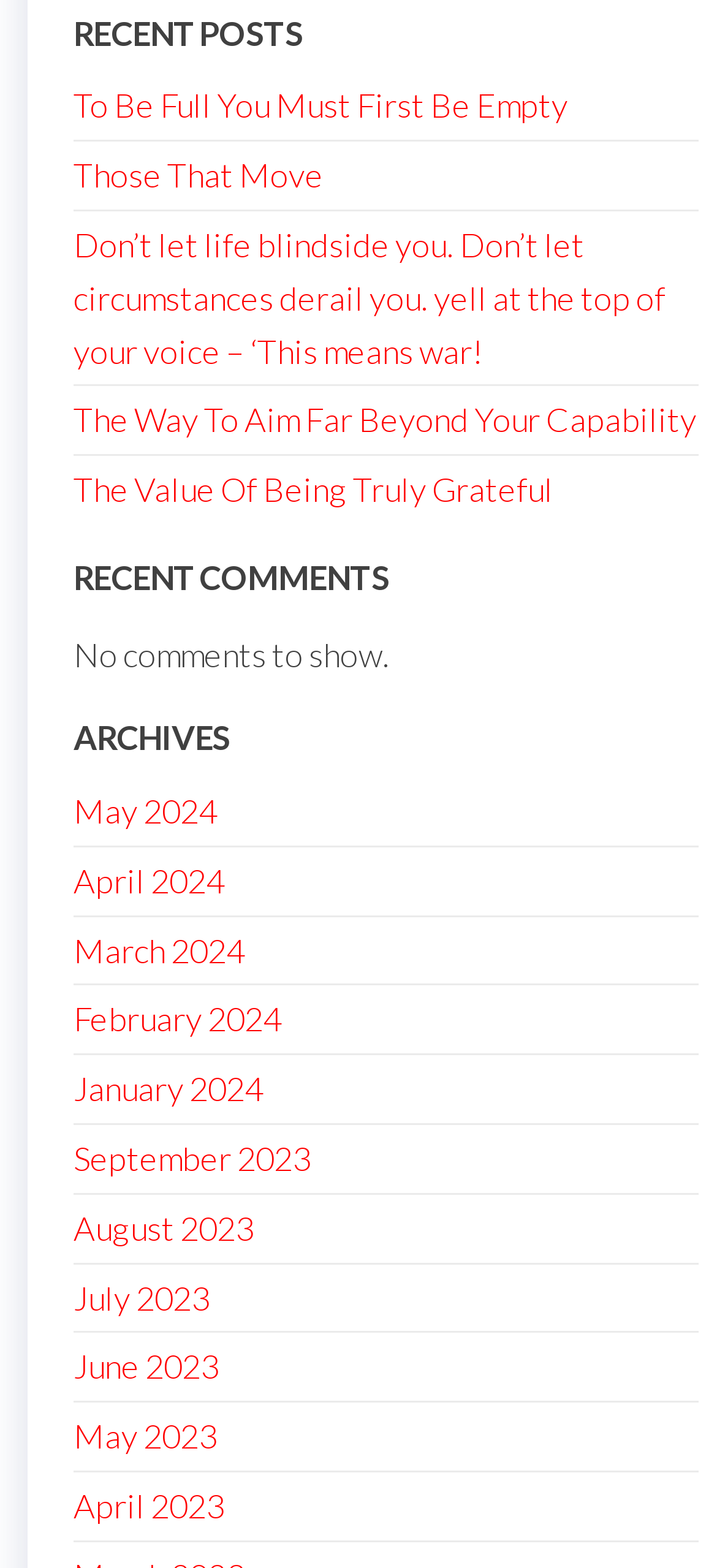Determine the bounding box coordinates for the region that must be clicked to execute the following instruction: "view recent posts".

[0.103, 0.01, 0.974, 0.033]